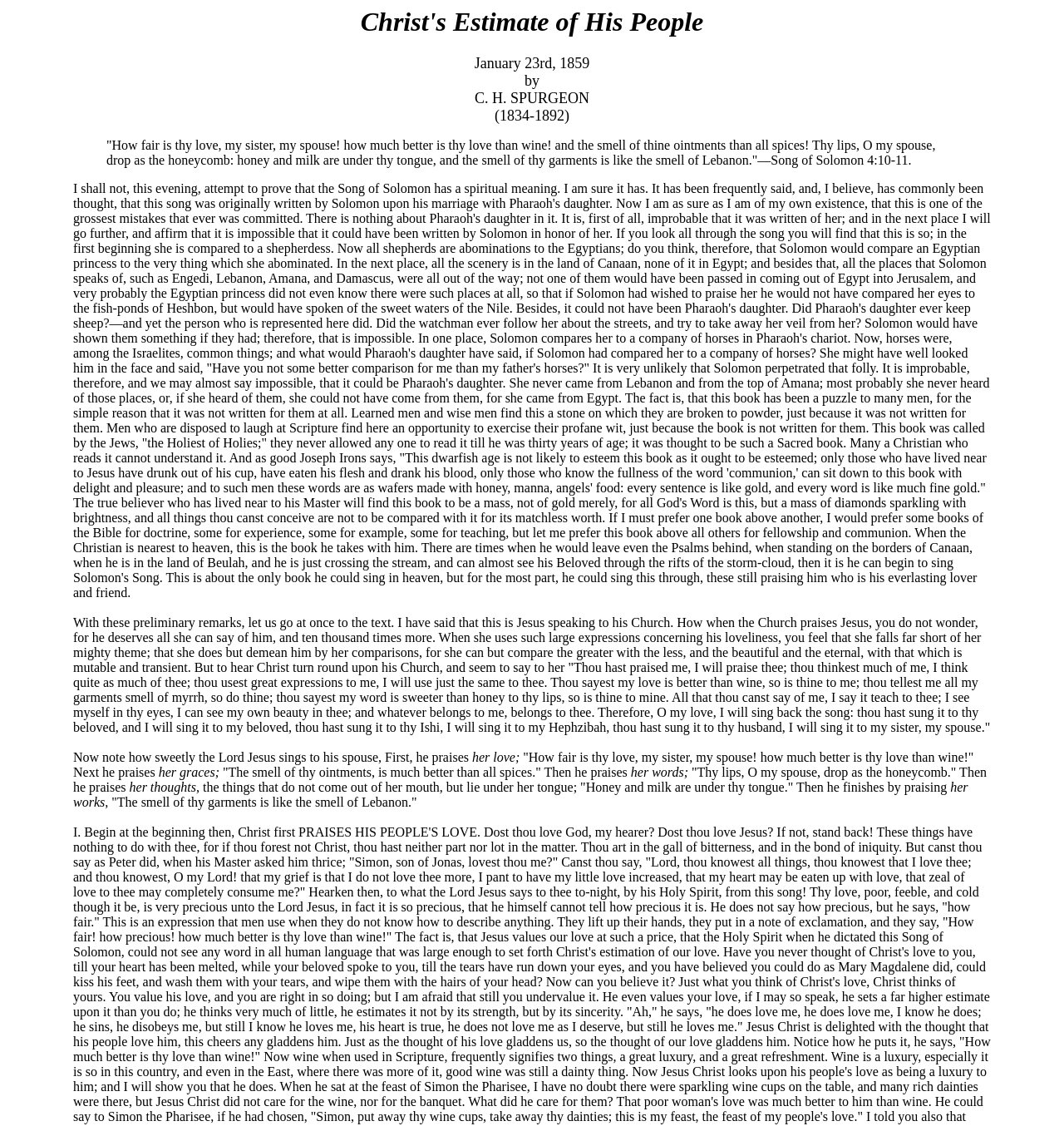What is the primary heading on this webpage?

Christ's Estimate of His People